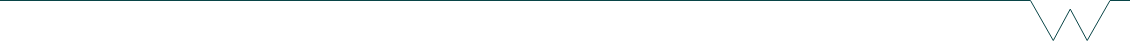How many social media links are visible?
Based on the image, answer the question with as much detail as possible.

I counted the number of social media links mentioned in the caption, which are Facebook, Twitter, and LinkedIn, and found that there are three social media links visible on the webpage.